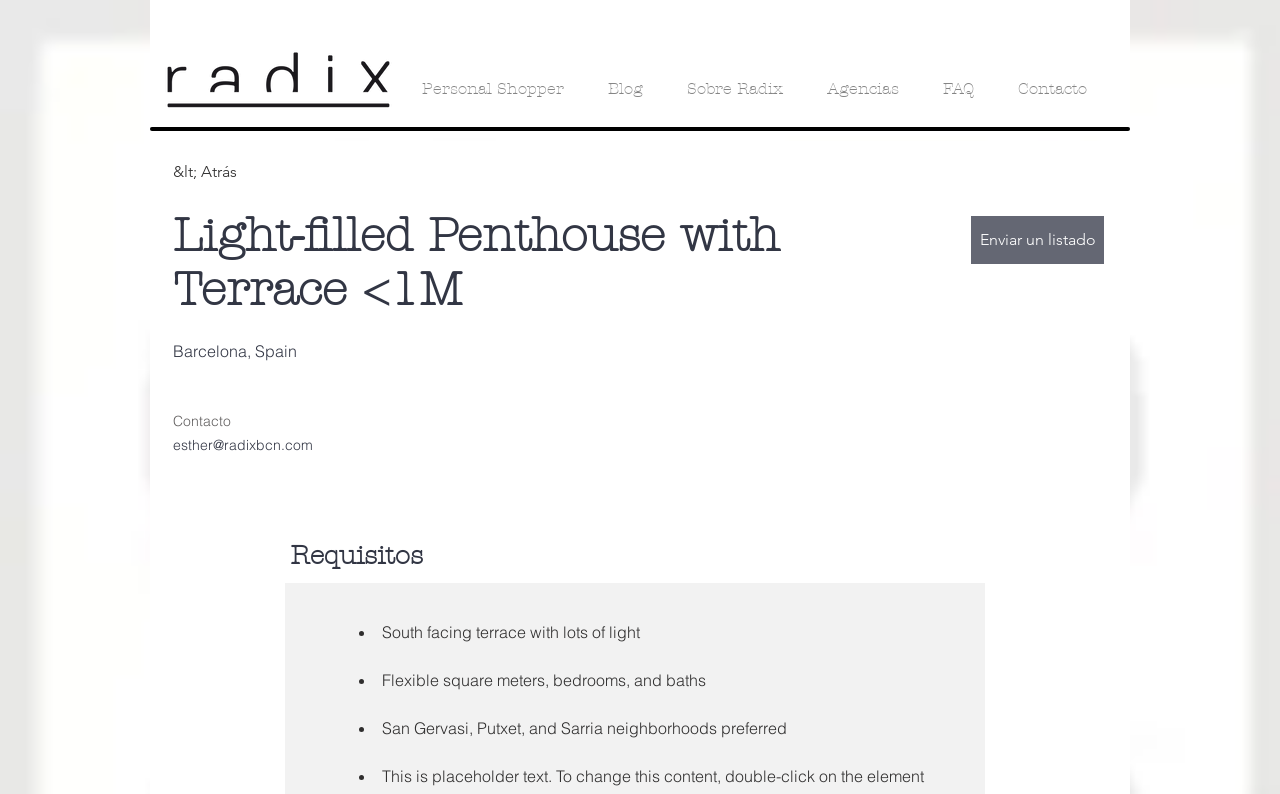Use a single word or phrase to answer the question:
How many navigation links are there in the top navigation bar?

6